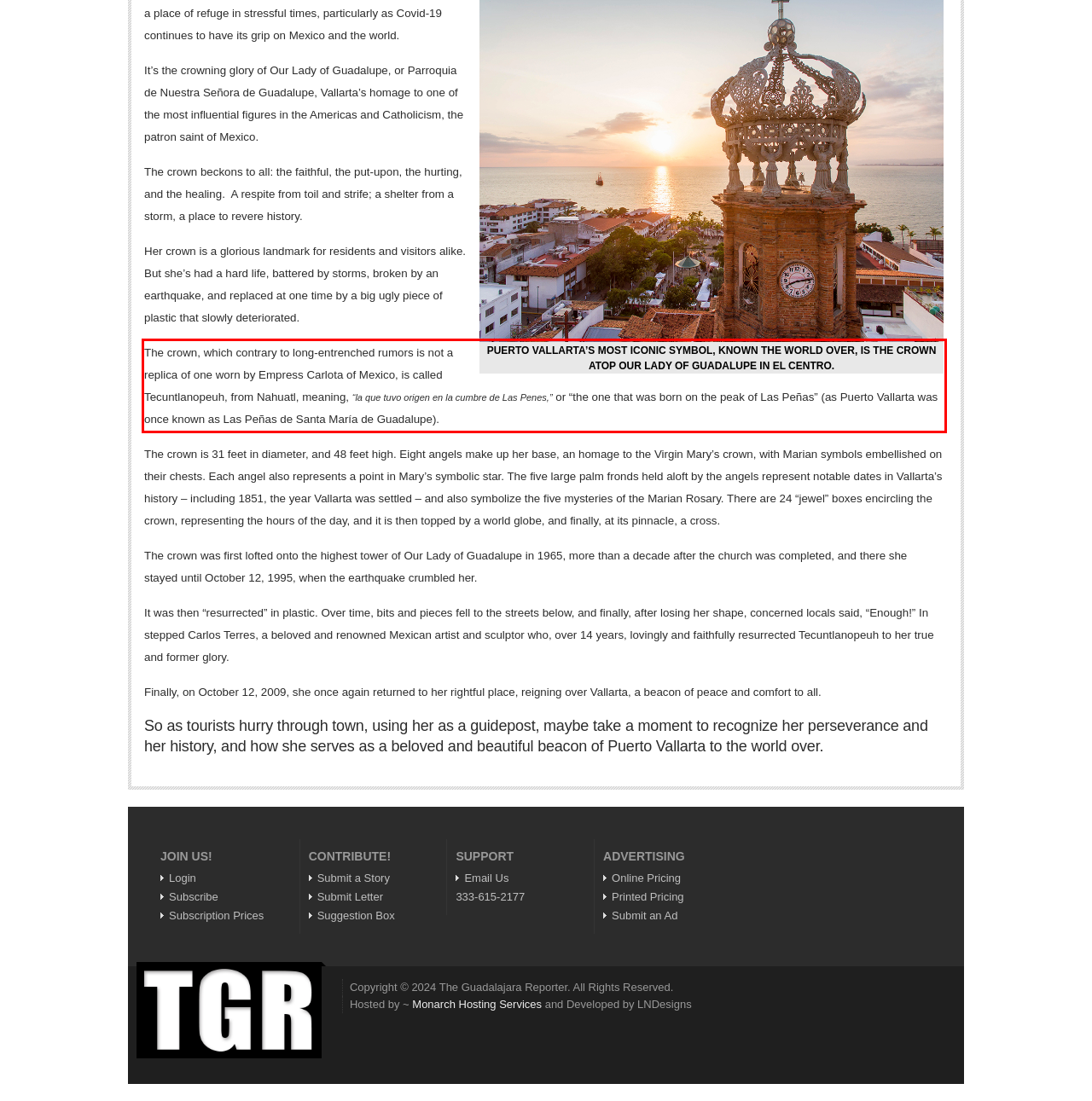Given a screenshot of a webpage with a red bounding box, extract the text content from the UI element inside the red bounding box.

The crown, which contrary to long-entrenched rumors is not a replica of one worn by Empress Carlota of Mexico, is called Tecuntlanopeuh, from Nahuatl, meaning, “la que tuvo origen en la cumbre de Las Penes,” or “the one that was born on the peak of Las Peñas” (as Puerto Vallarta was once known as Las Peñas de Santa María de Guadalupe).